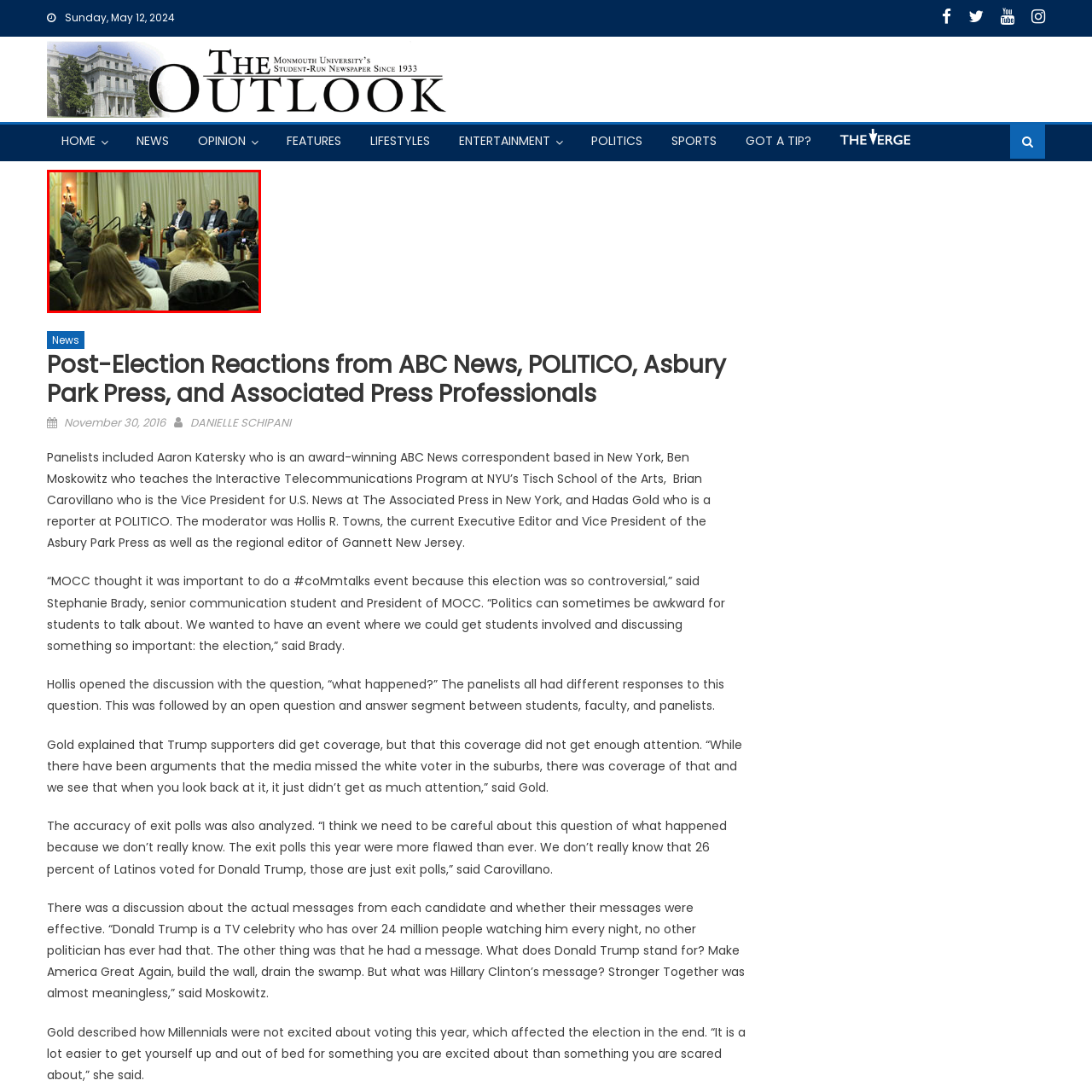What is the profession of the panelists?
Look at the image contained within the red bounding box and provide a detailed answer based on the visual details you can infer from it.

The panelists are professionals from prominent news organizations, which is mentioned in the caption as bringing diverse perspectives to the discussion.